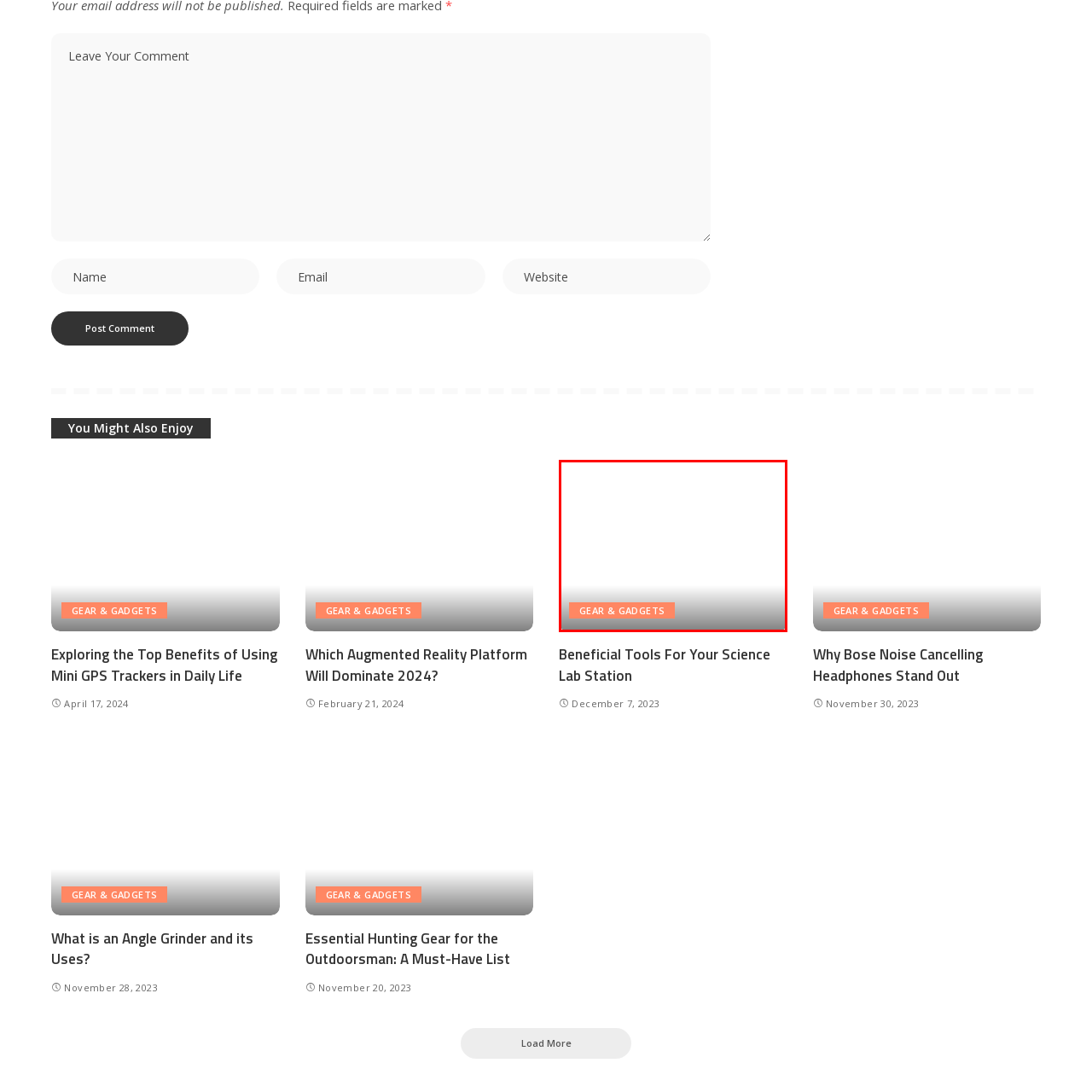What is the purpose of the button?
Pay attention to the image part enclosed by the red bounding box and answer the question using a single word or a short phrase.

User interaction